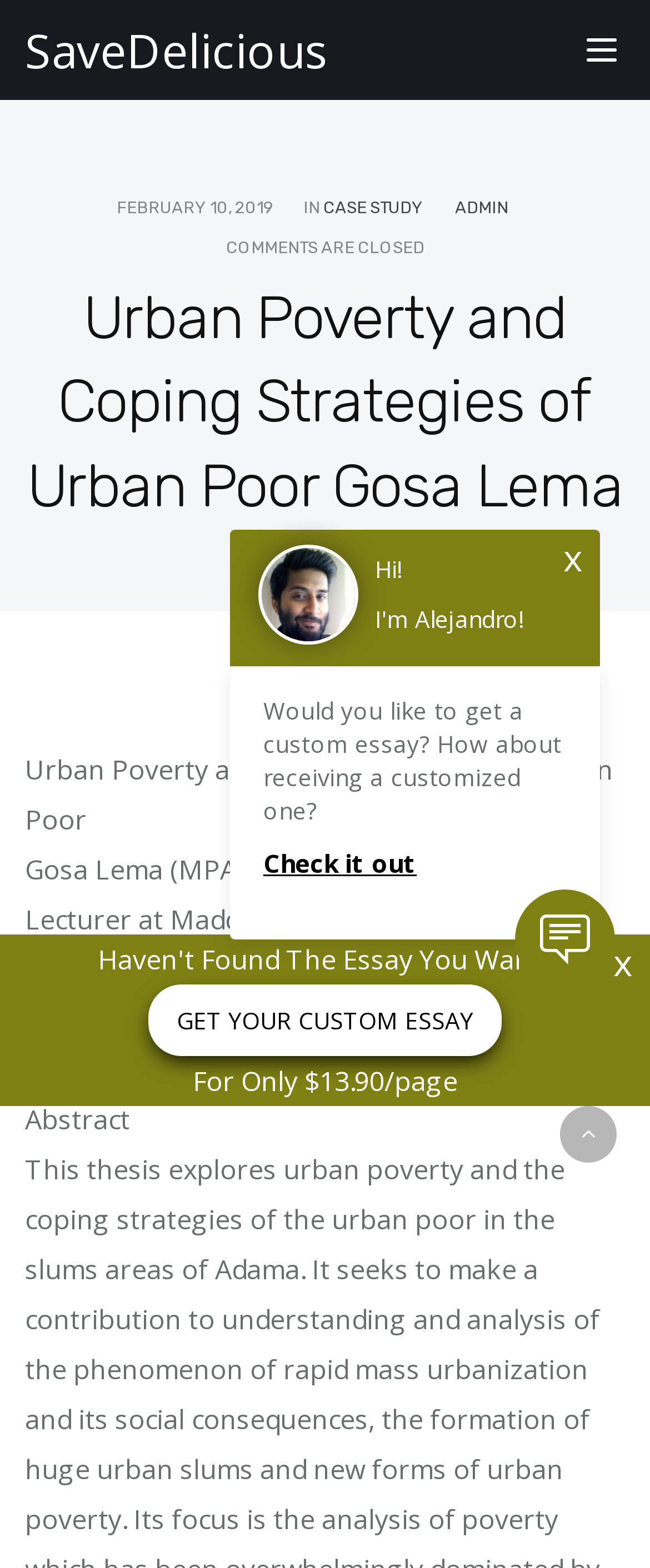What is the author's email address?
Please respond to the question thoroughly and include all relevant details.

The author's email address can be found in the section that describes the author's information, which is located below the main heading. The email address is 'Gosalema@ymail.com'.